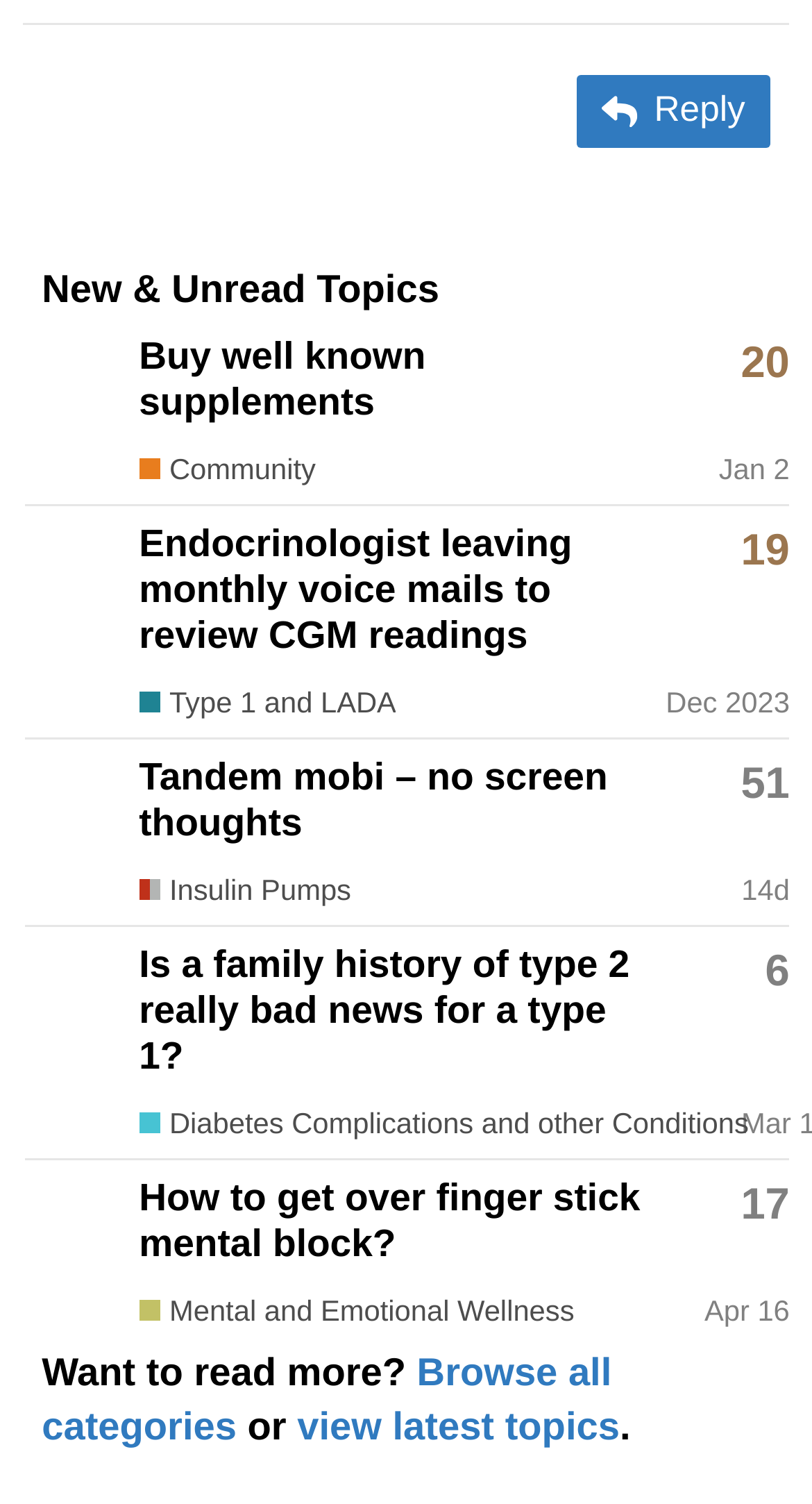Please find the bounding box coordinates of the section that needs to be clicked to achieve this instruction: "Browse all categories".

[0.051, 0.898, 0.753, 0.963]